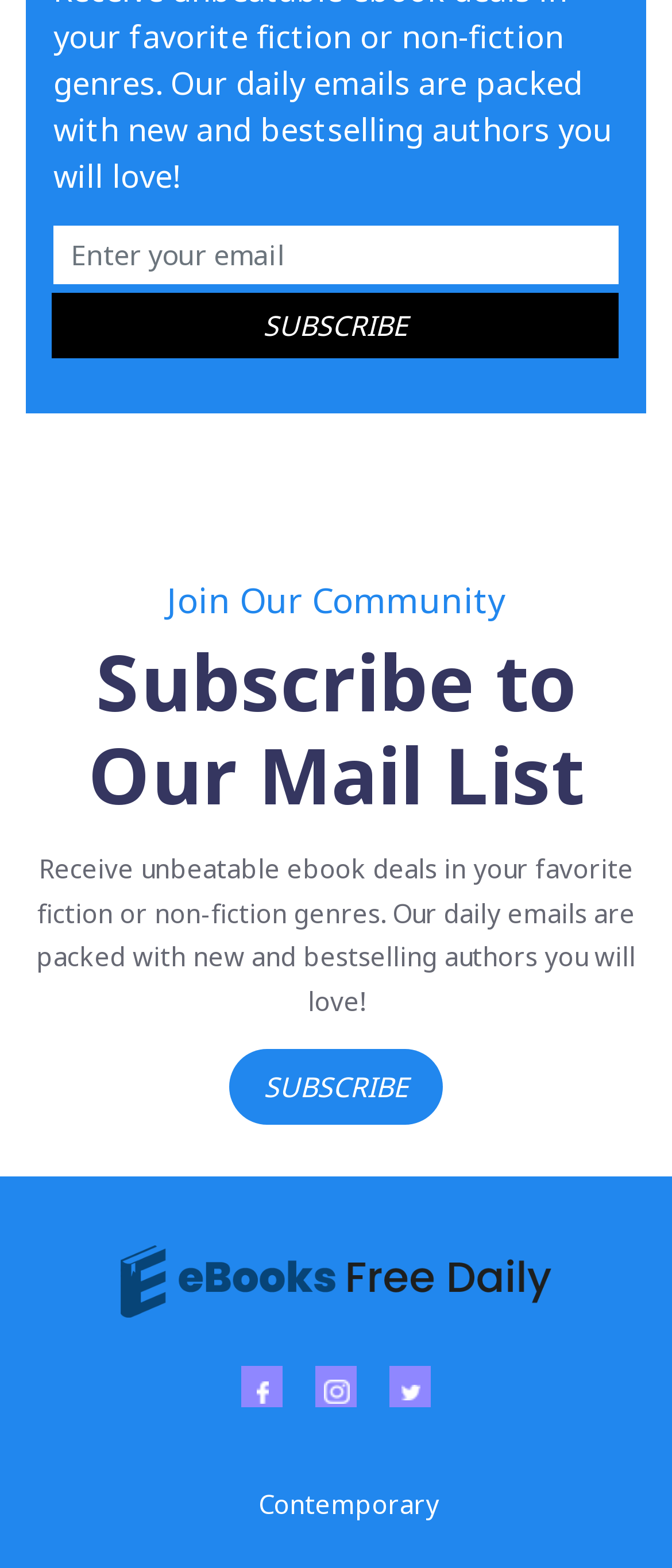Please provide a short answer using a single word or phrase for the question:
How many buttons are there on the webpage?

1